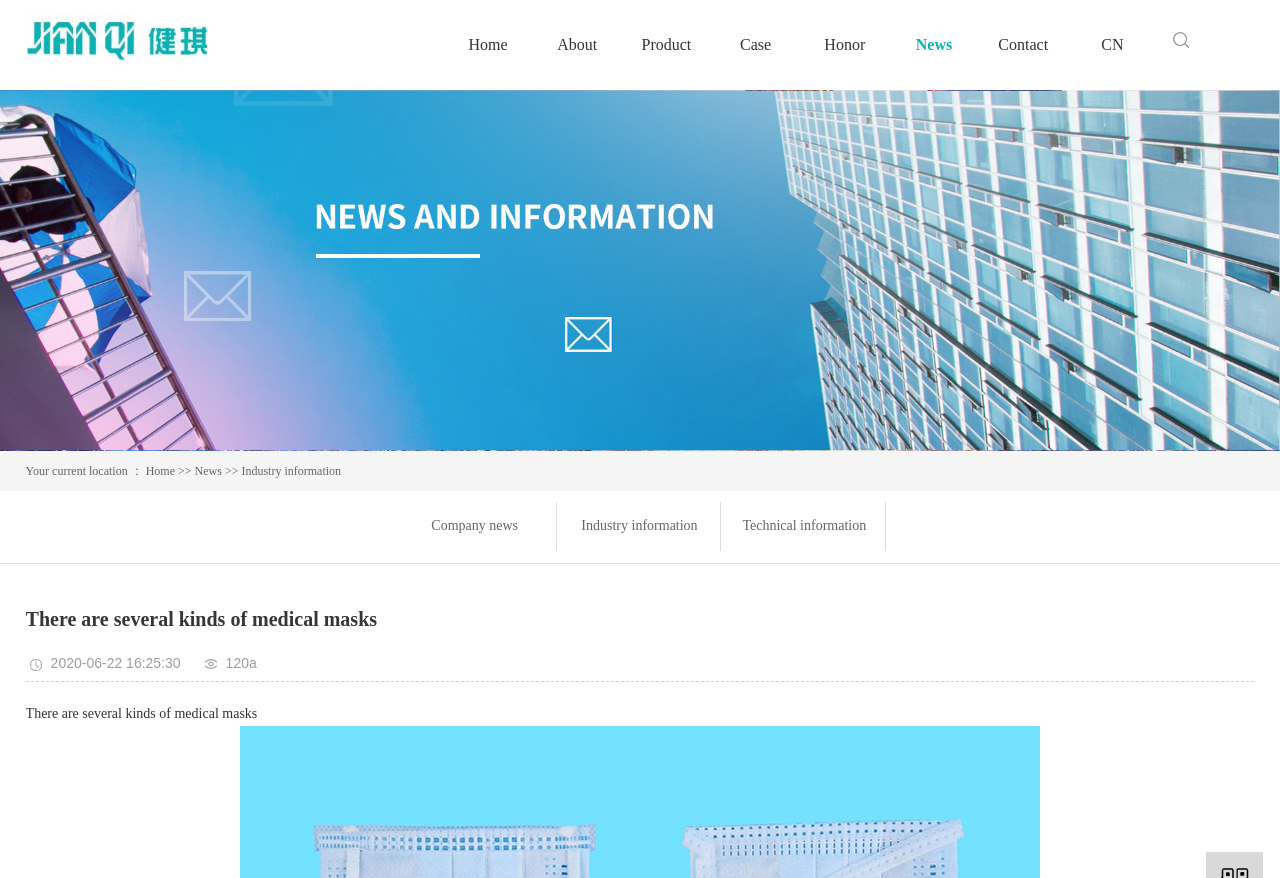Using the information in the image, give a detailed answer to the following question: What is the current location?

Based on the webpage structure, I found a static text 'Your current location ：' followed by a link 'Home', which indicates that the current location is 'Home'.